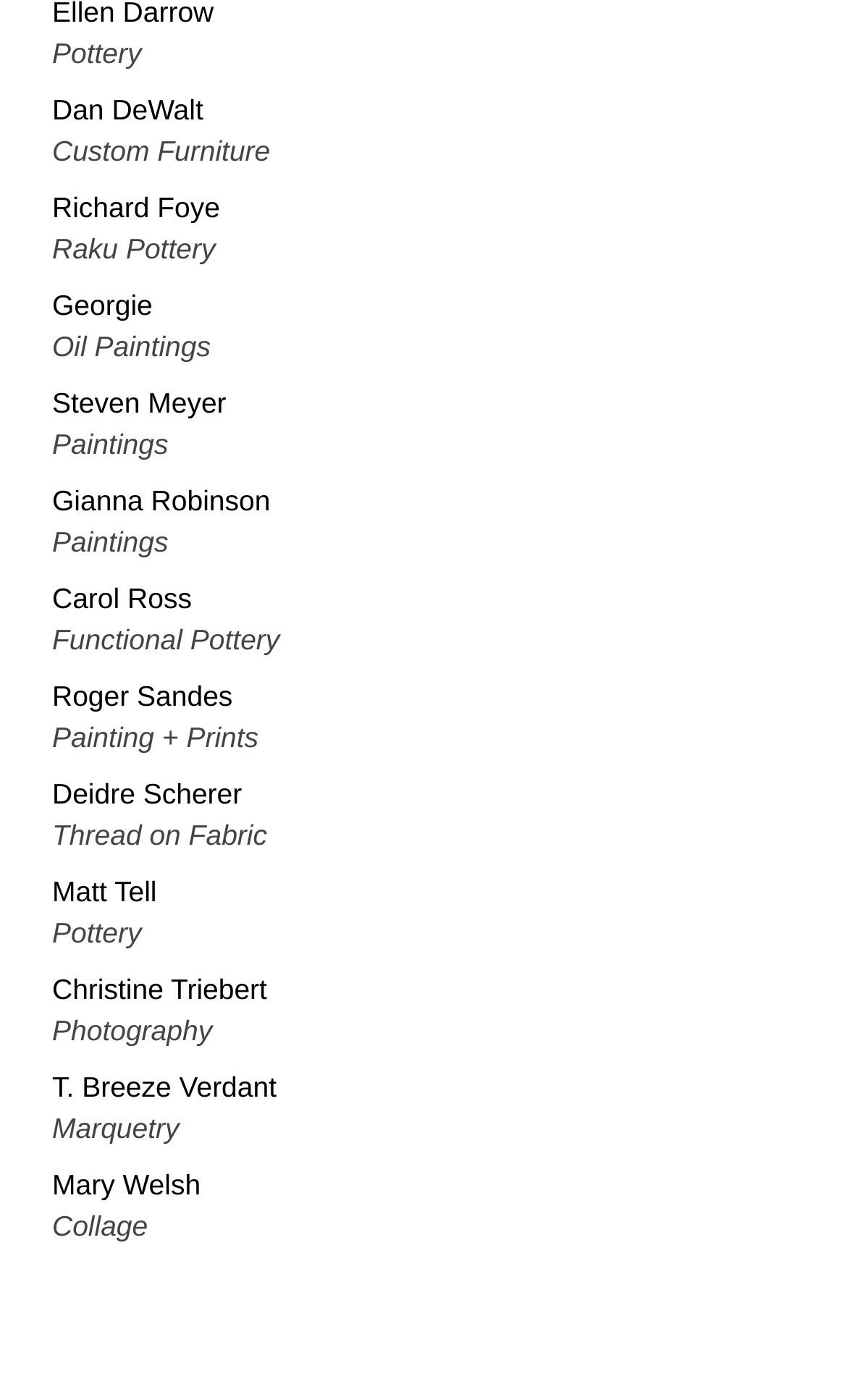Please provide the bounding box coordinates for the element that needs to be clicked to perform the instruction: "Read about Dabota Lawson's failed marriage". The coordinates must consist of four float numbers between 0 and 1, formatted as [left, top, right, bottom].

None